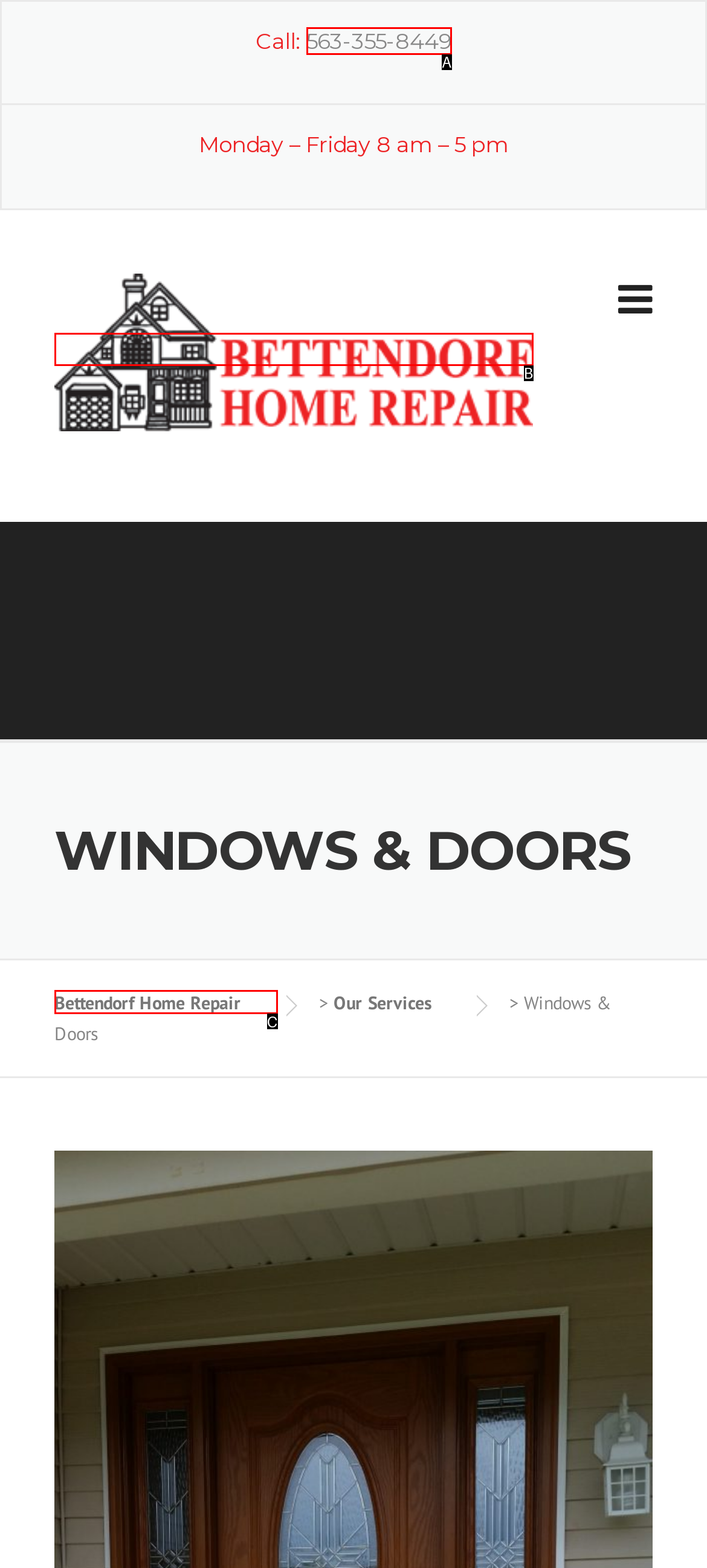Choose the option that best matches the element: Bettendorf Home Repair
Respond with the letter of the correct option.

C